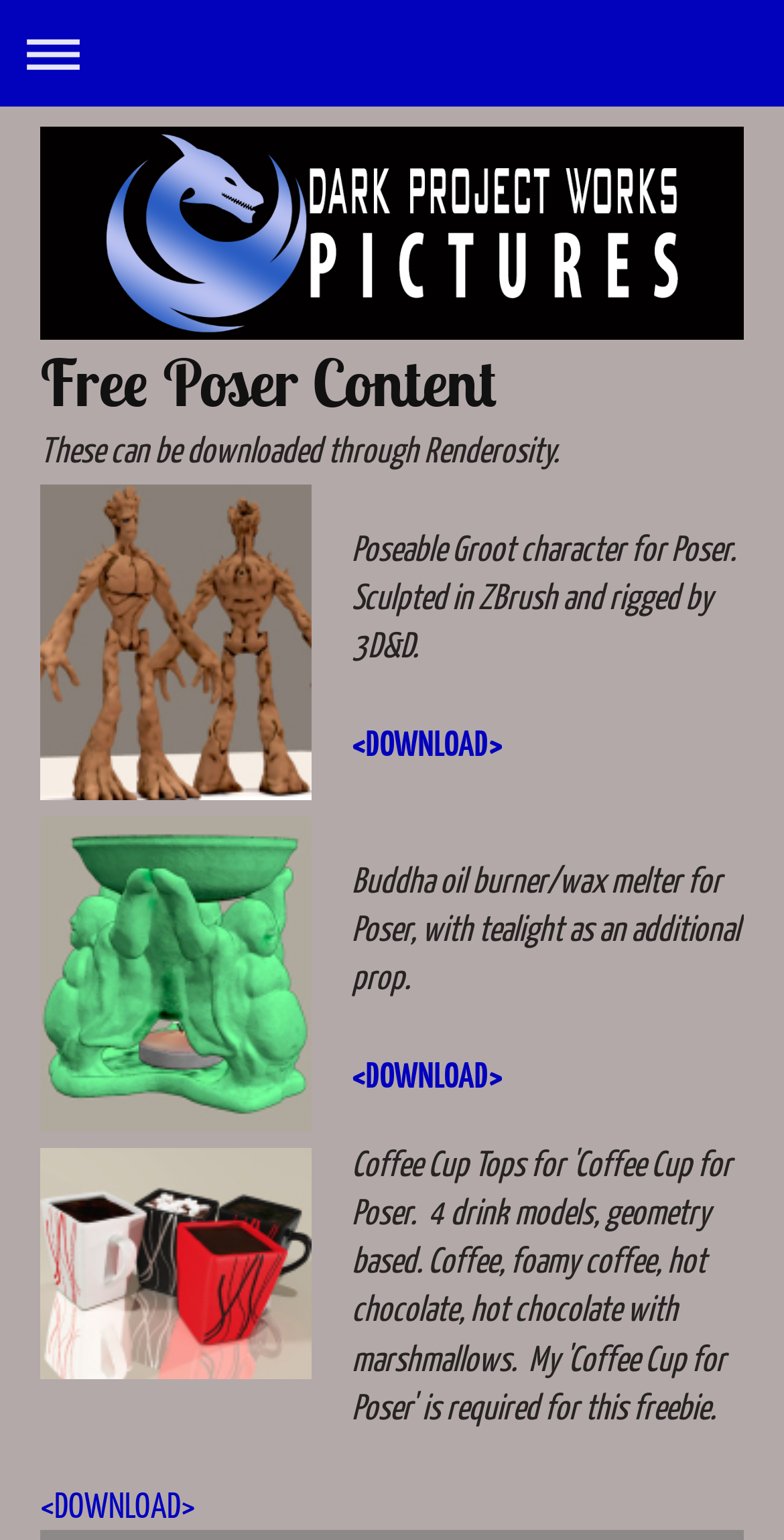Please give a short response to the question using one word or a phrase:
How many links are on the left side of the page?

3